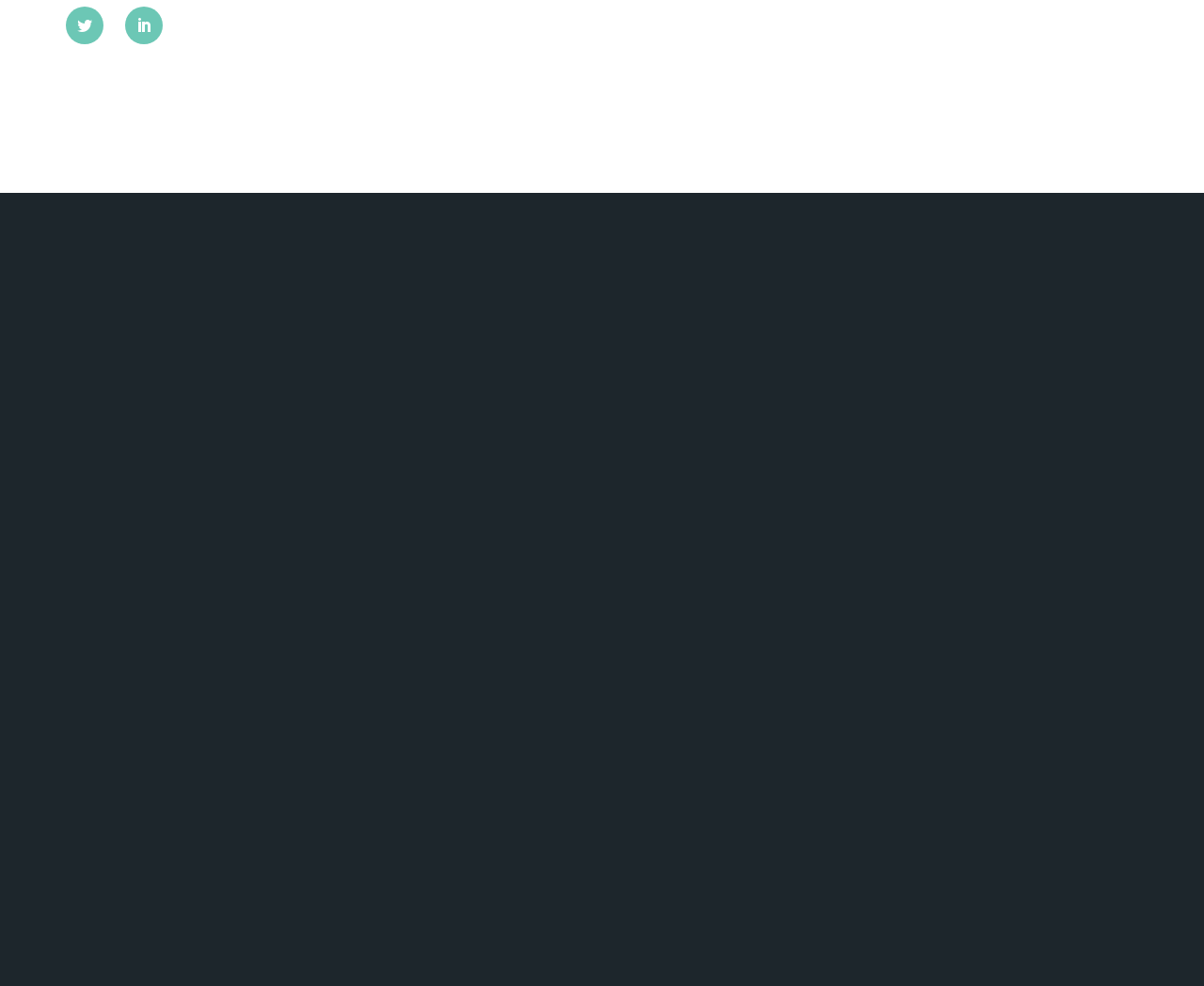Please pinpoint the bounding box coordinates for the region I should click to adhere to this instruction: "Click the Client Login link".

[0.166, 0.639, 0.231, 0.658]